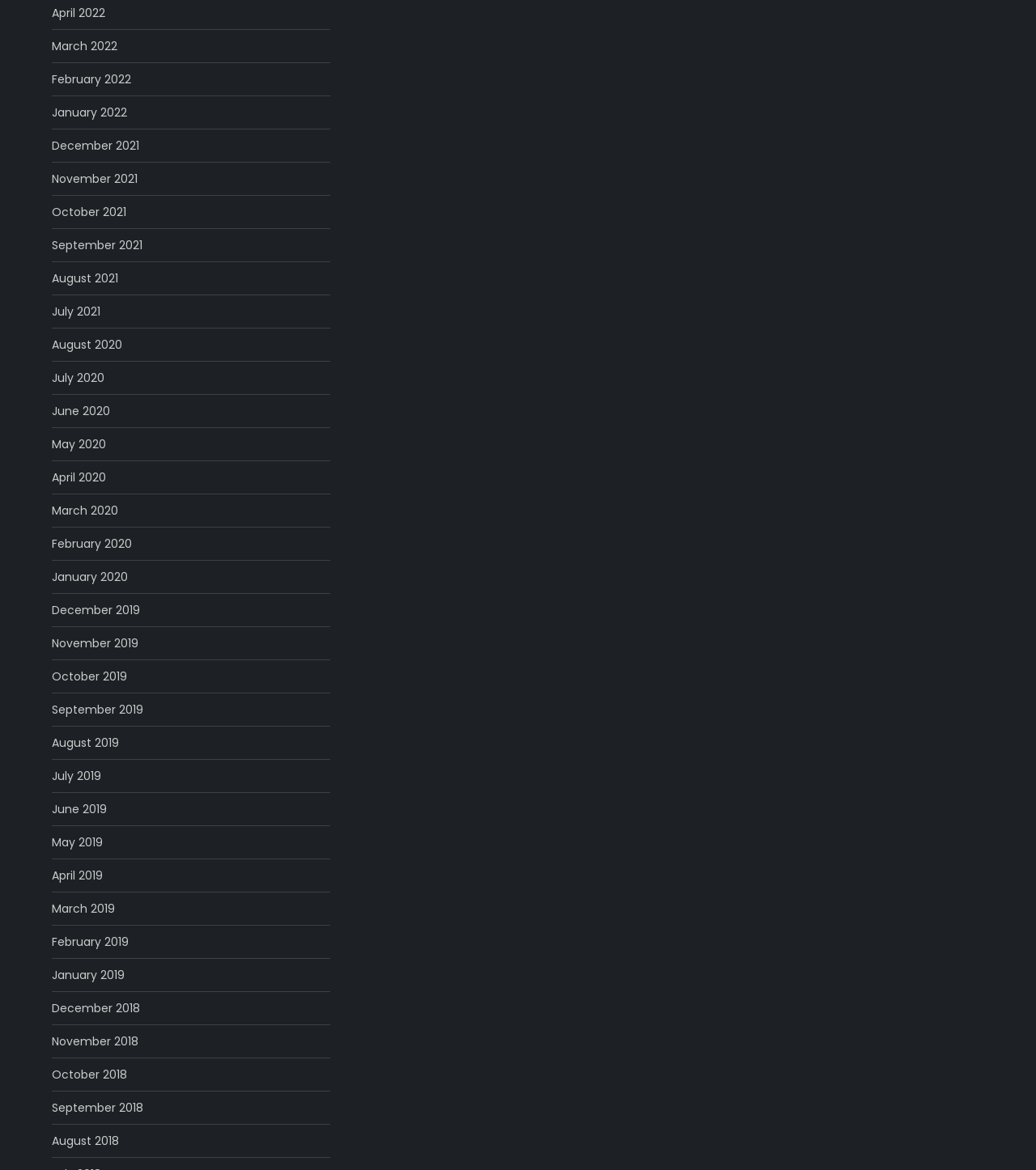What is the pattern of the months listed?
Answer the question with just one word or phrase using the image.

Monthly archives